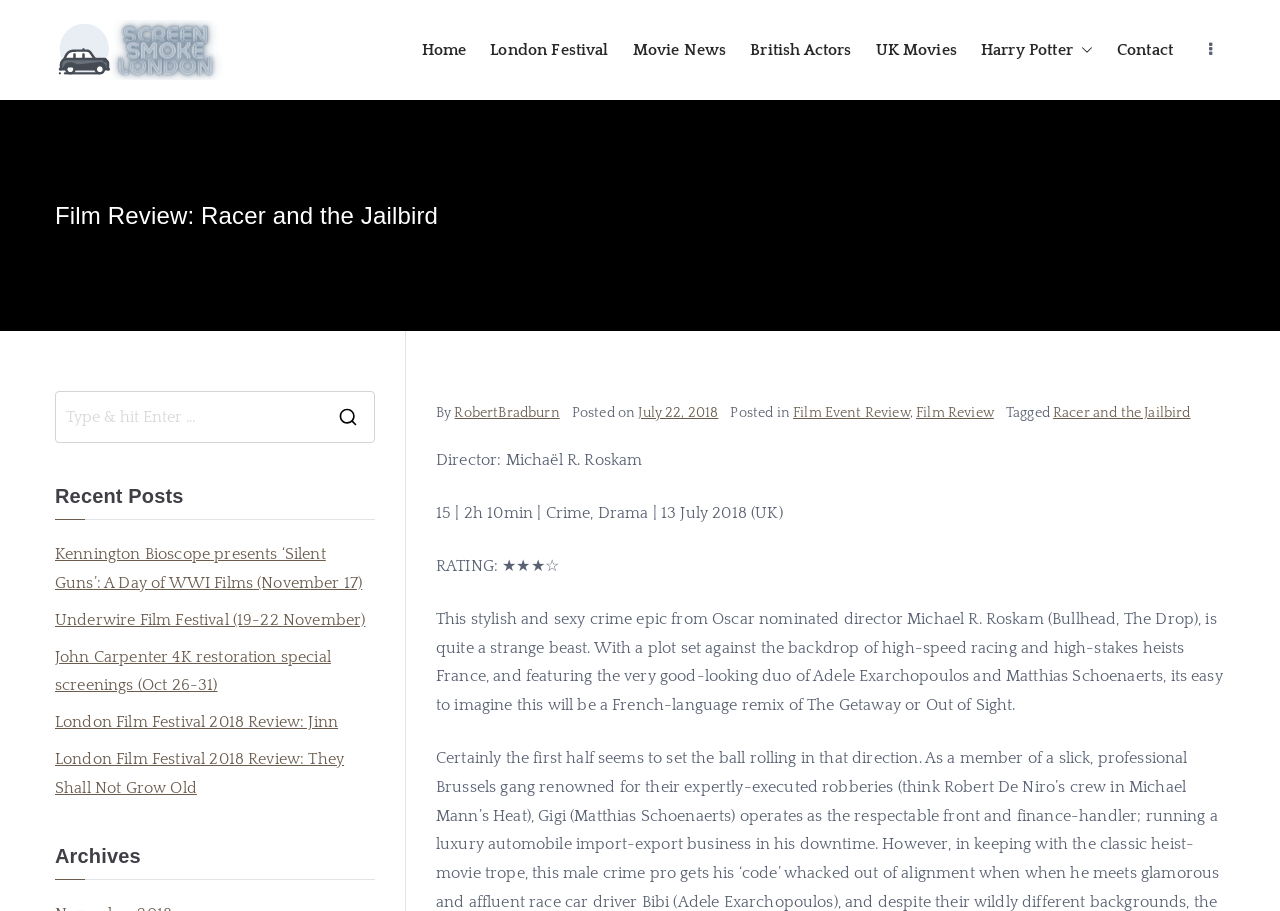What is the rating of the movie?
Based on the screenshot, answer the question with a single word or phrase.

★★★☆